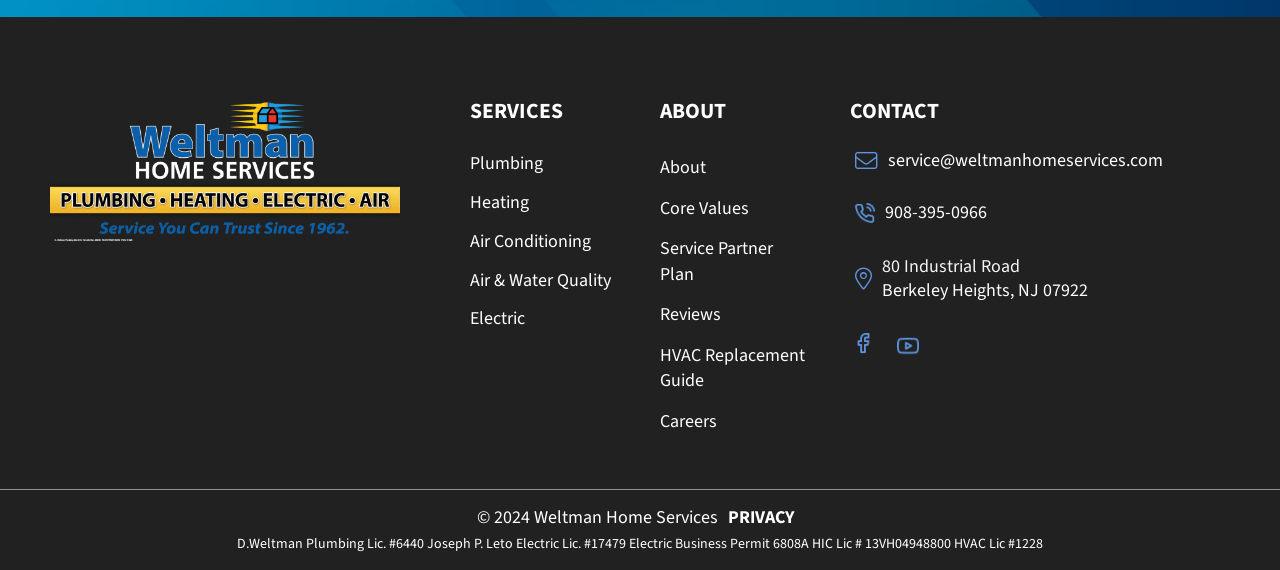Provide the bounding box coordinates in the format (top-left x, top-left y, bottom-right x, bottom-right y). All values are floating point numbers between 0 and 1. Determine the bounding box coordinate of the UI element described as: Reviews

[0.516, 0.512, 0.633, 0.583]